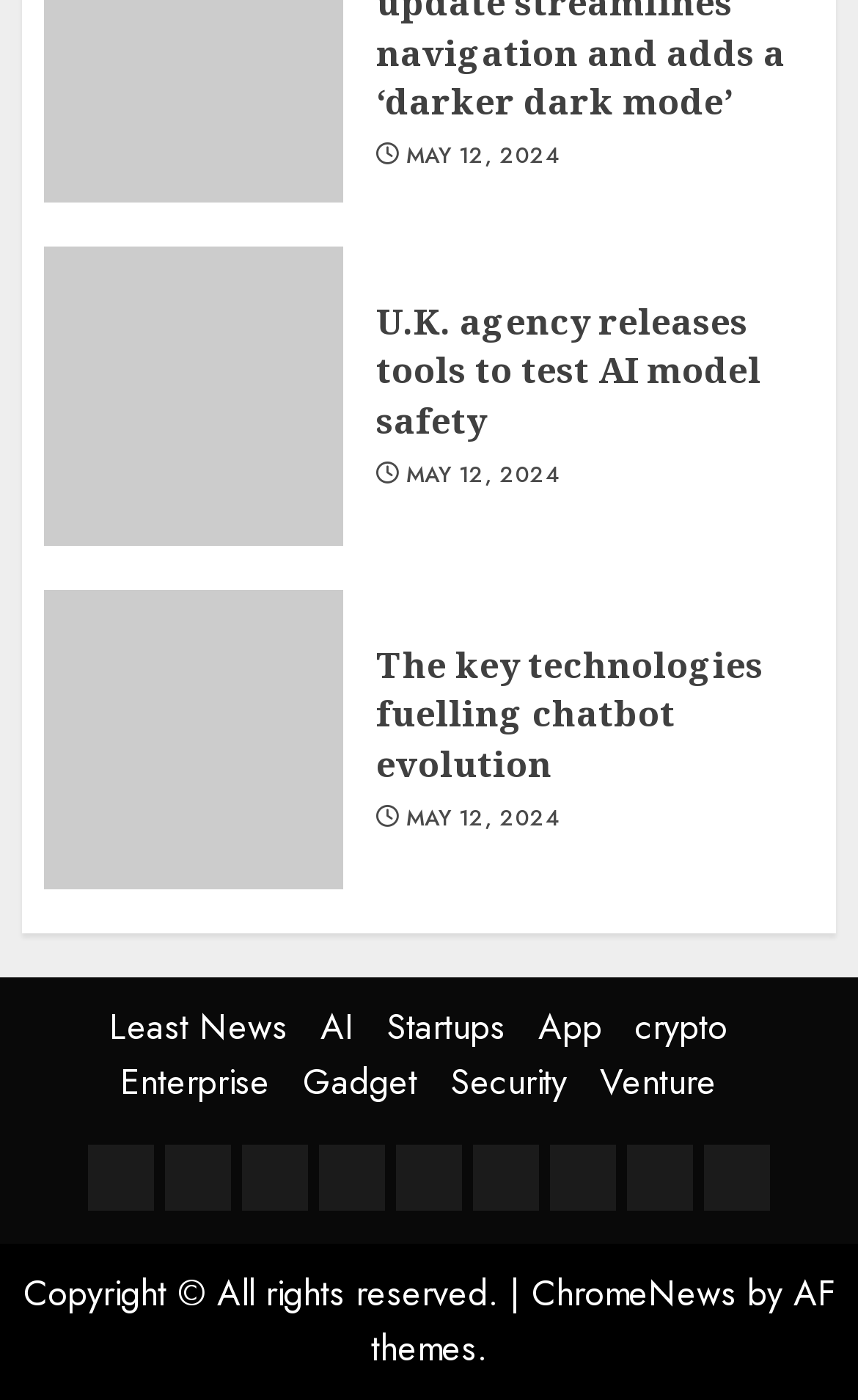Pinpoint the bounding box coordinates of the element you need to click to execute the following instruction: "Click on the link to read about U.K. agency releasing tools to test AI model safety". The bounding box should be represented by four float numbers between 0 and 1, in the format [left, top, right, bottom].

[0.438, 0.212, 0.887, 0.319]